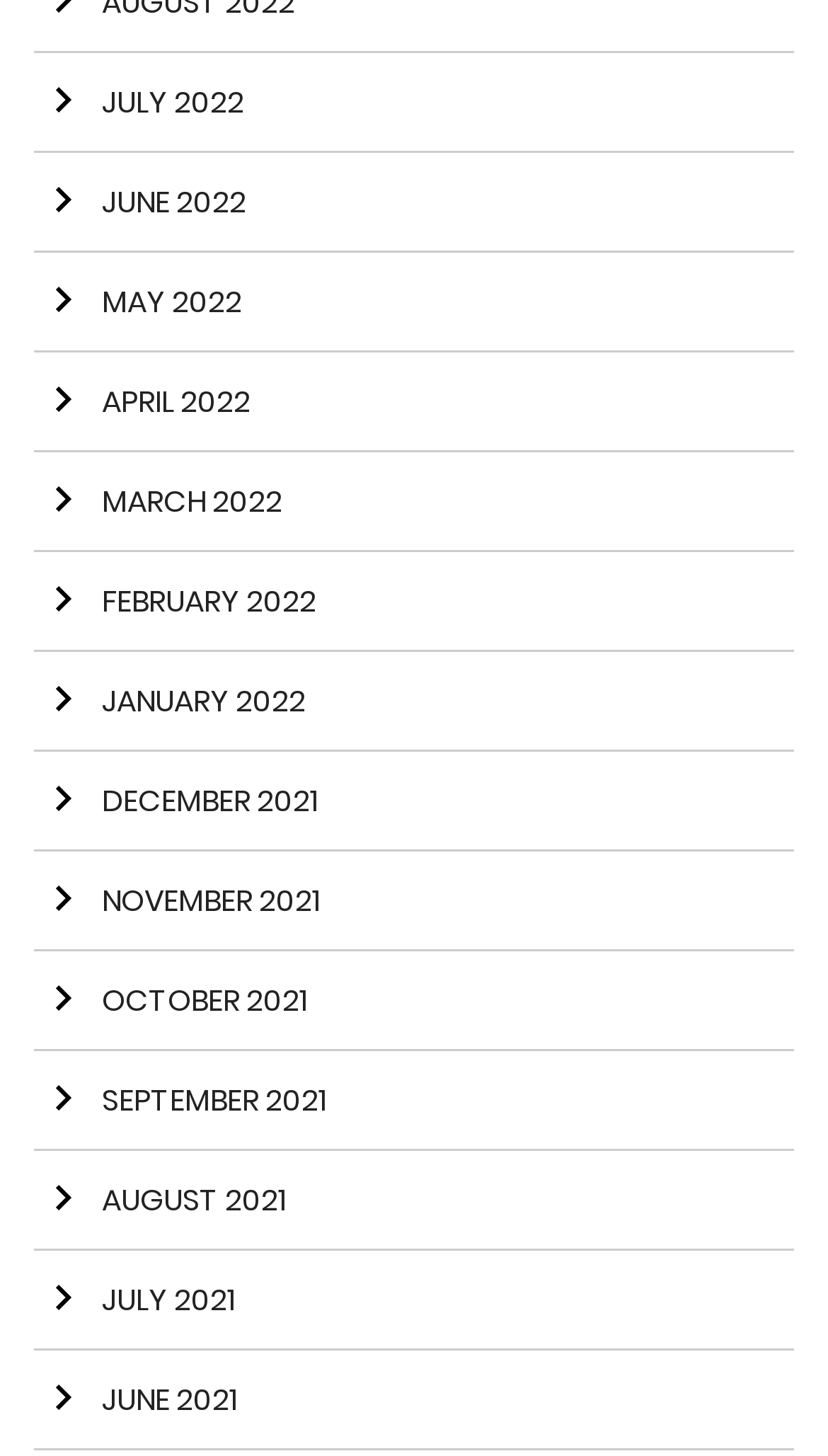What is the direction of the arrow in each link?
Please provide a single word or phrase in response based on the screenshot.

Right